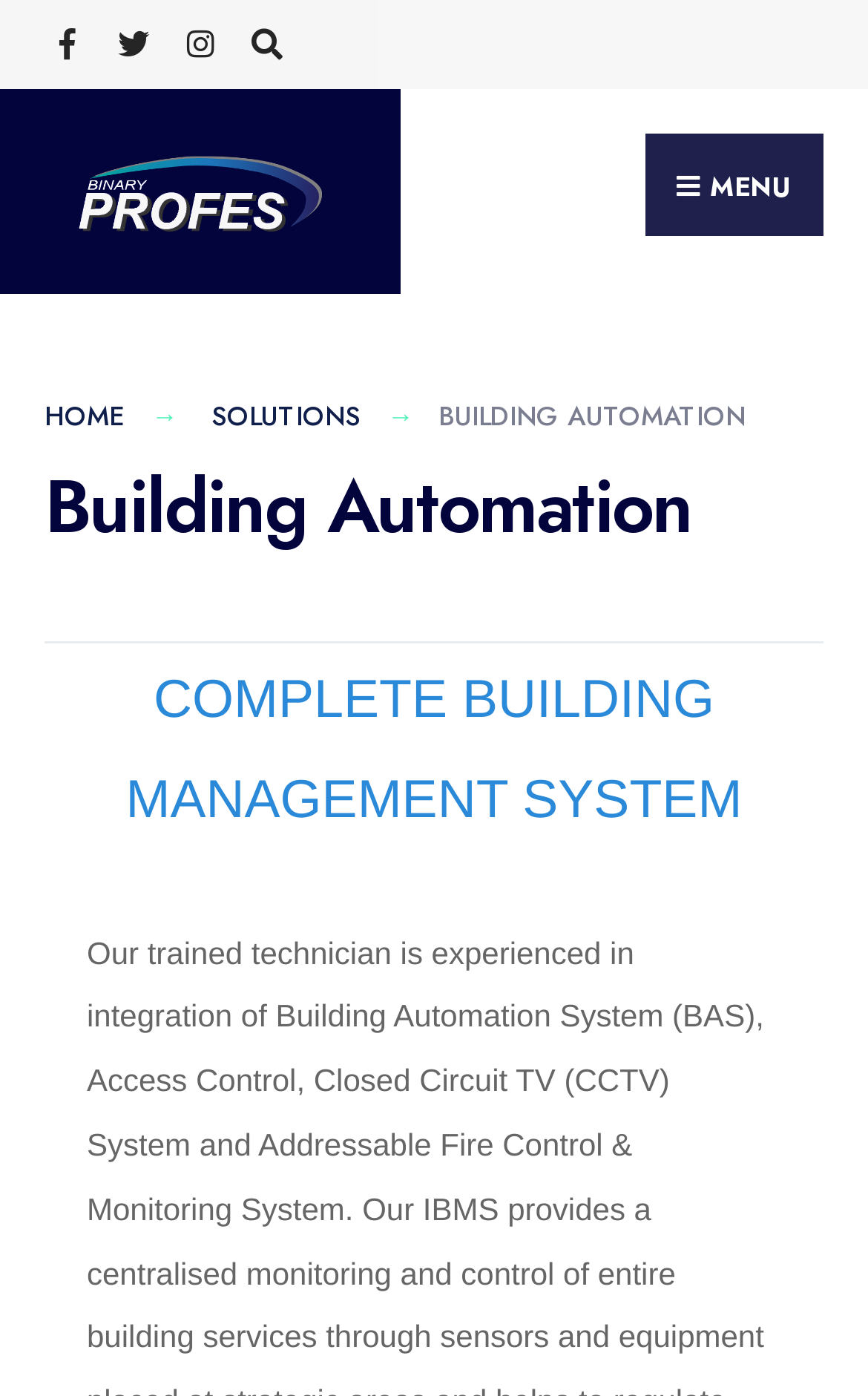Is the search bar required? Based on the screenshot, please respond with a single word or phrase.

No